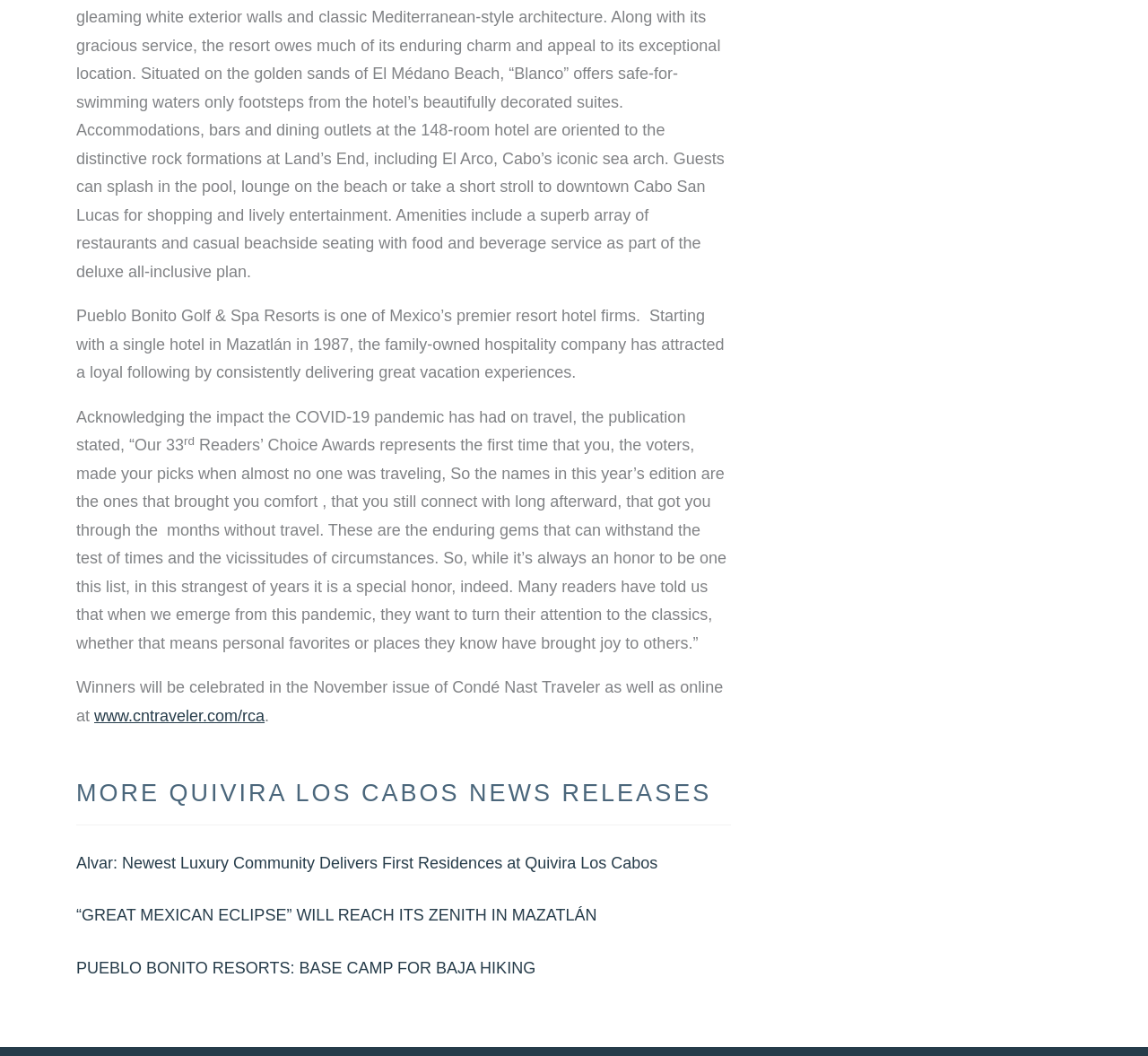What award did Pueblo Bonito Golf & Spa Resorts win?
Answer the question in as much detail as possible.

The text 'Readers’ Choice Awards represents the first time that you, the voters, made your picks when almost no one was traveling...' suggests that Pueblo Bonito Golf & Spa Resorts won the Readers’ Choice Awards, which is a prestigious recognition in the travel industry.